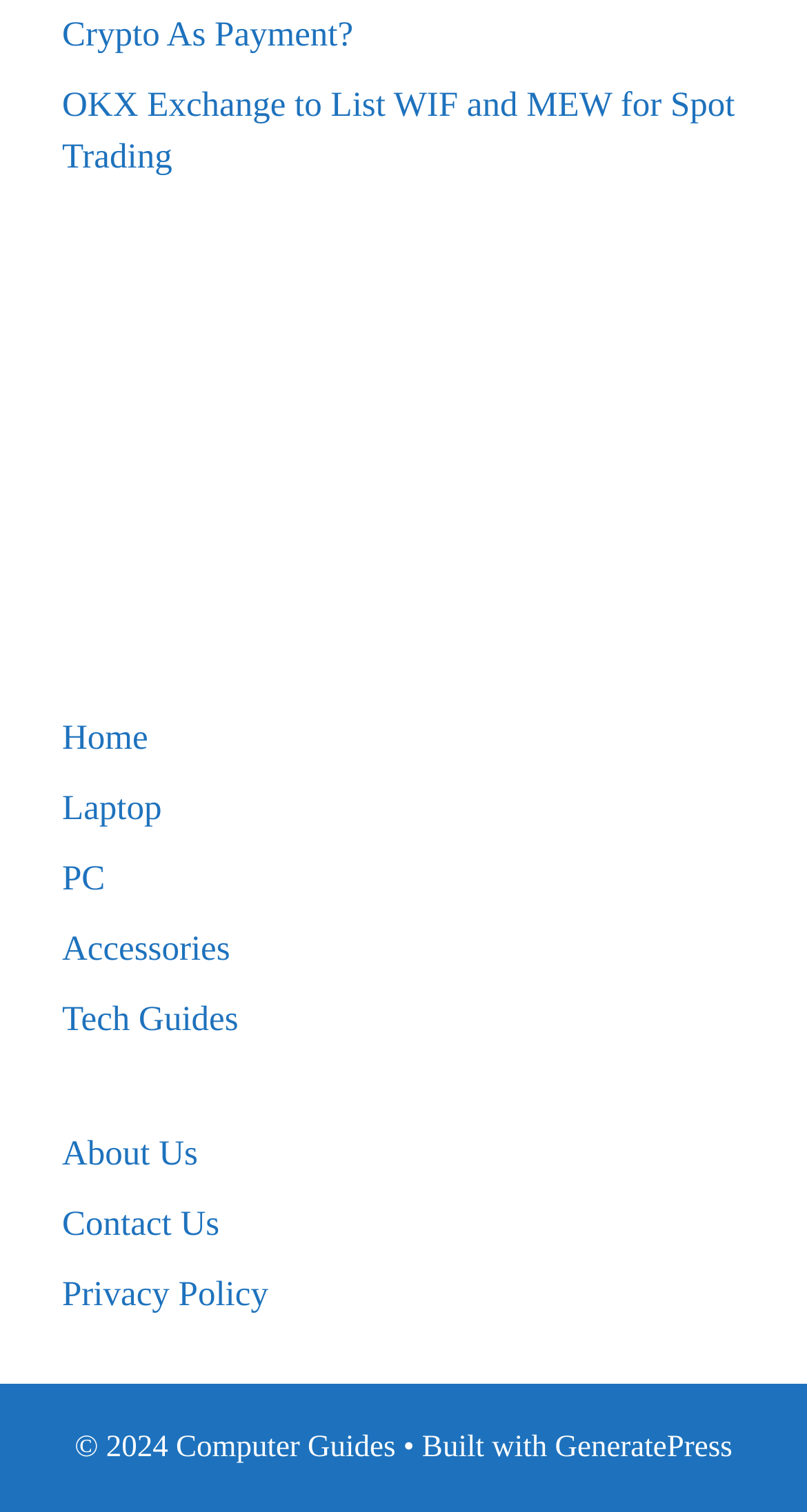What is the first link on the webpage?
Give a one-word or short phrase answer based on the image.

OKX Exchange to List WIF and MEW for Spot Trading